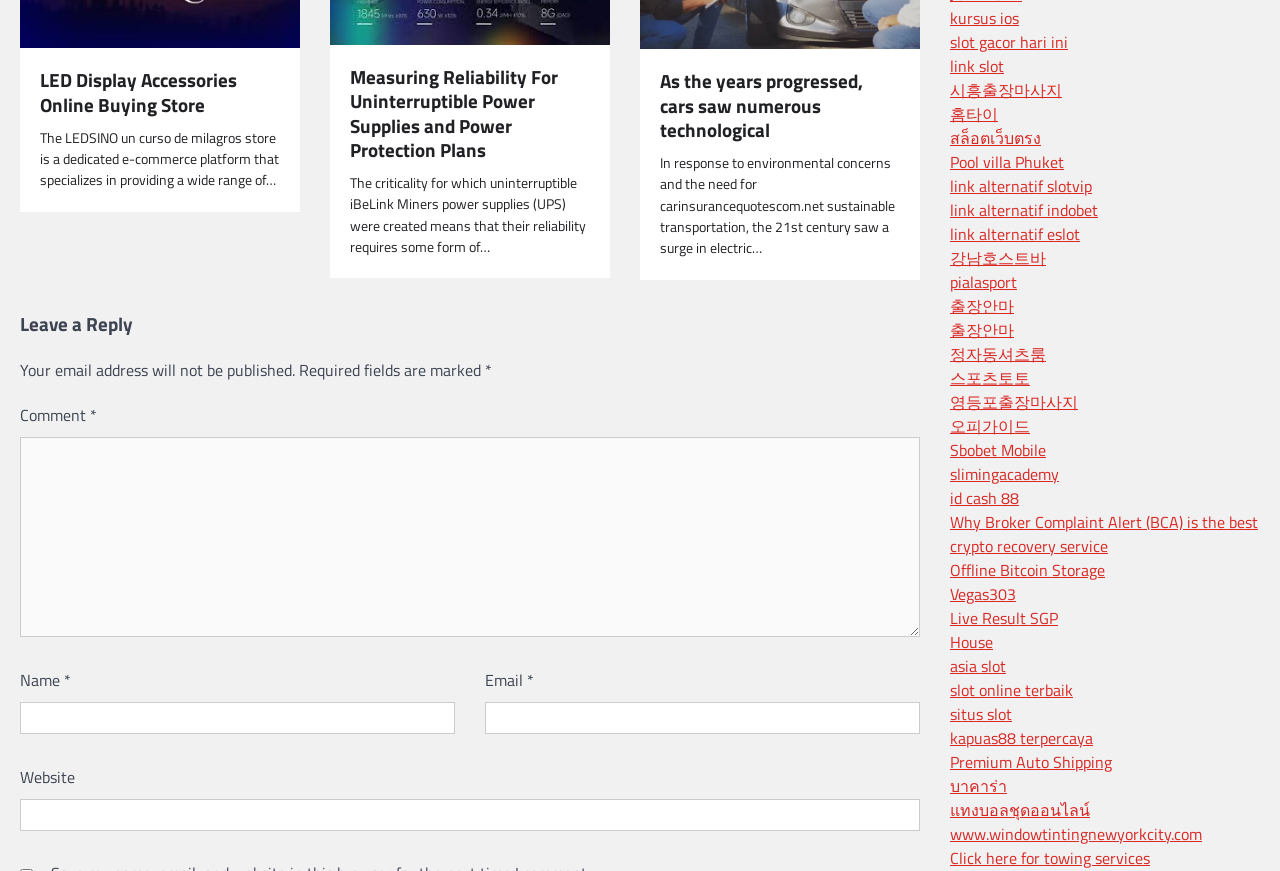With reference to the screenshot, provide a detailed response to the question below:
What is the purpose of uninterruptible power supplies?

The second heading on the webpage is 'Measuring Reliability For Uninterruptible Power Supplies and Power Protection Plans', which implies that uninterruptible power supplies are used for power protection.